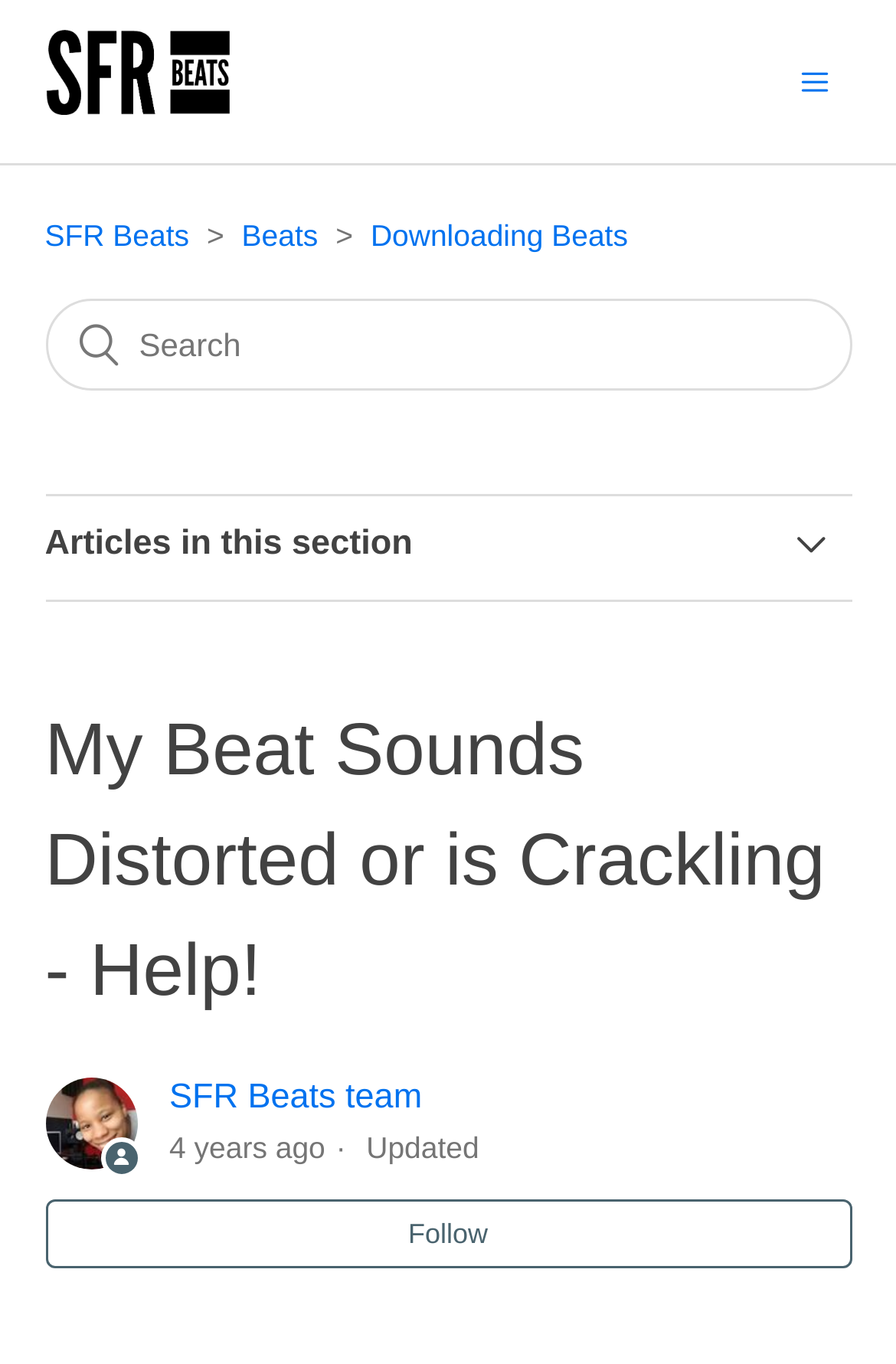Please locate the bounding box coordinates of the element's region that needs to be clicked to follow the instruction: "Follow SFR Beats team". The bounding box coordinates should be provided as four float numbers between 0 and 1, i.e., [left, top, right, bottom].

[0.05, 0.879, 0.95, 0.93]